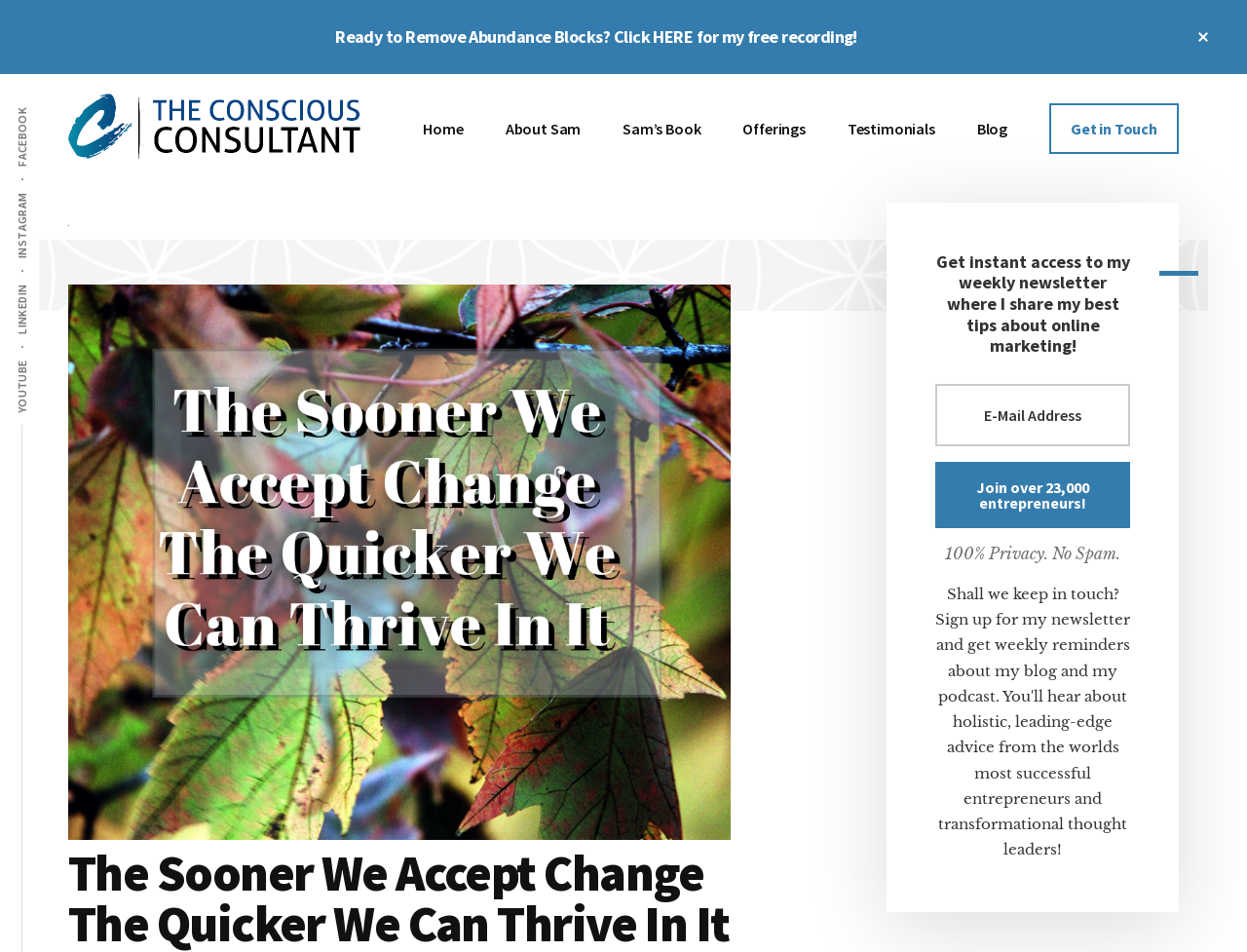What social media platforms are linked on the webpage?
Observe the image and answer the question with a one-word or short phrase response.

YouTube, LinkedIn, Instagram, Facebook